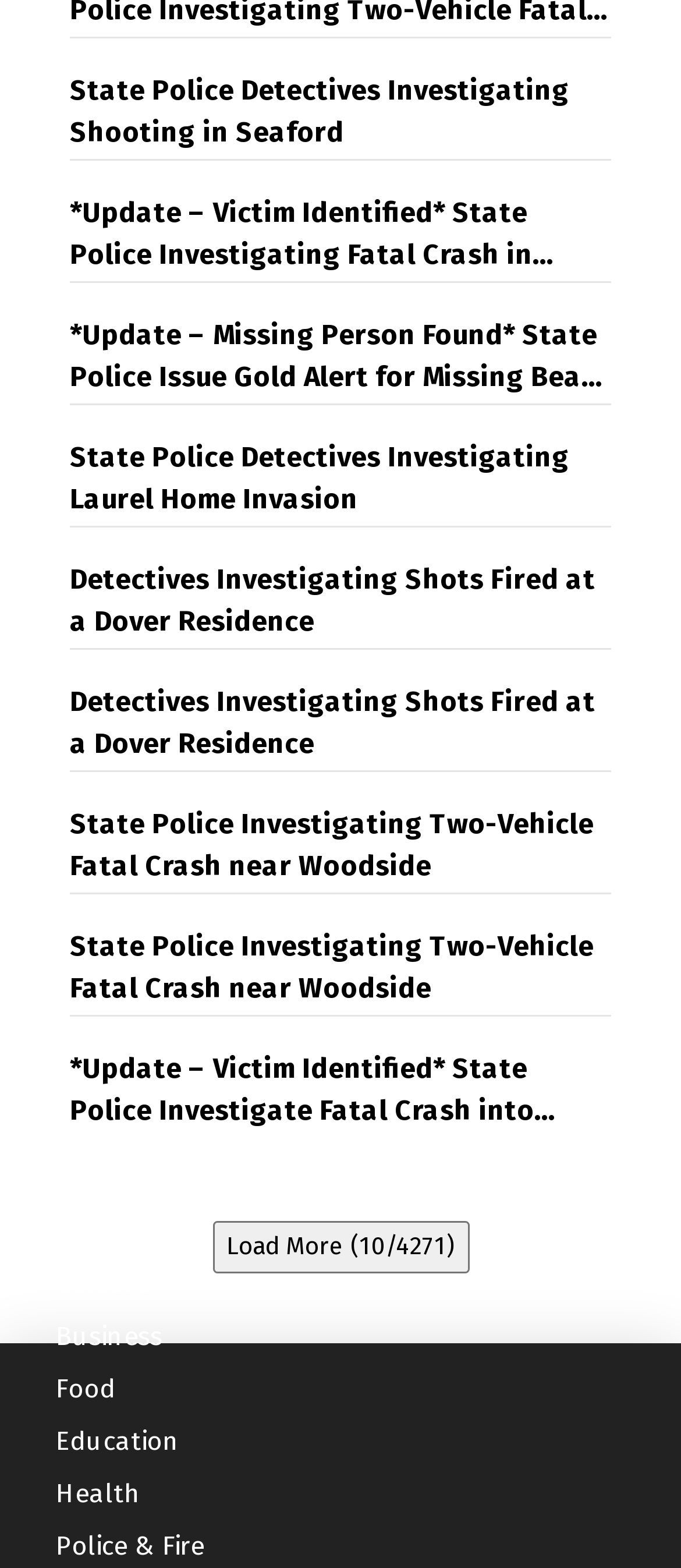Provide the bounding box coordinates of the HTML element this sentence describes: "Police & Fire". The bounding box coordinates consist of four float numbers between 0 and 1, i.e., [left, top, right, bottom].

[0.082, 0.976, 0.3, 0.996]